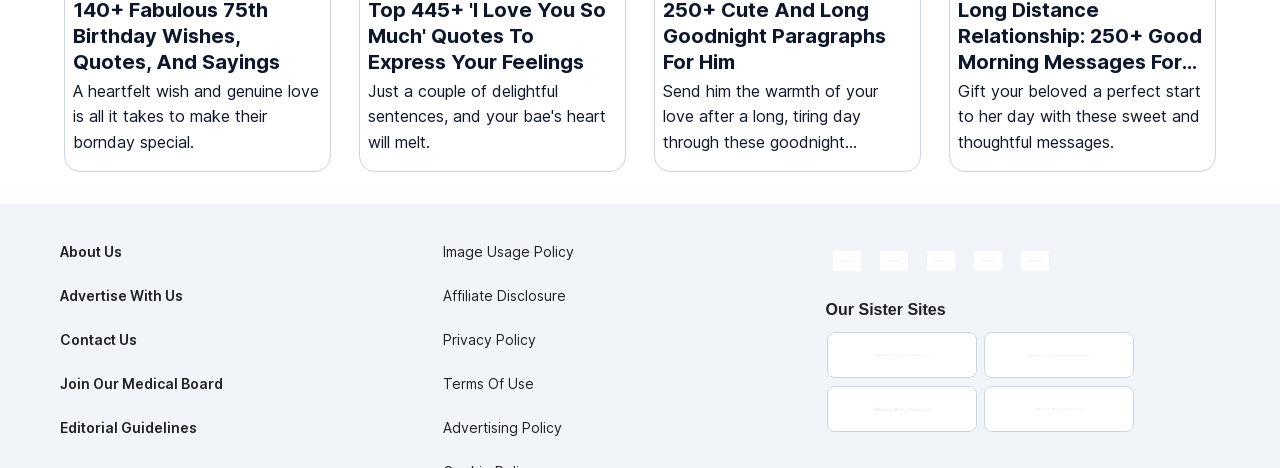Can you look at the image and give a comprehensive answer to the question:
What is the name of the second sister site?

I found the section 'Our Sister Sites' and looked at the links below it. The second link has the text 'The Bridal Box' and is located at coordinates [0.769, 0.713, 0.885, 0.807].